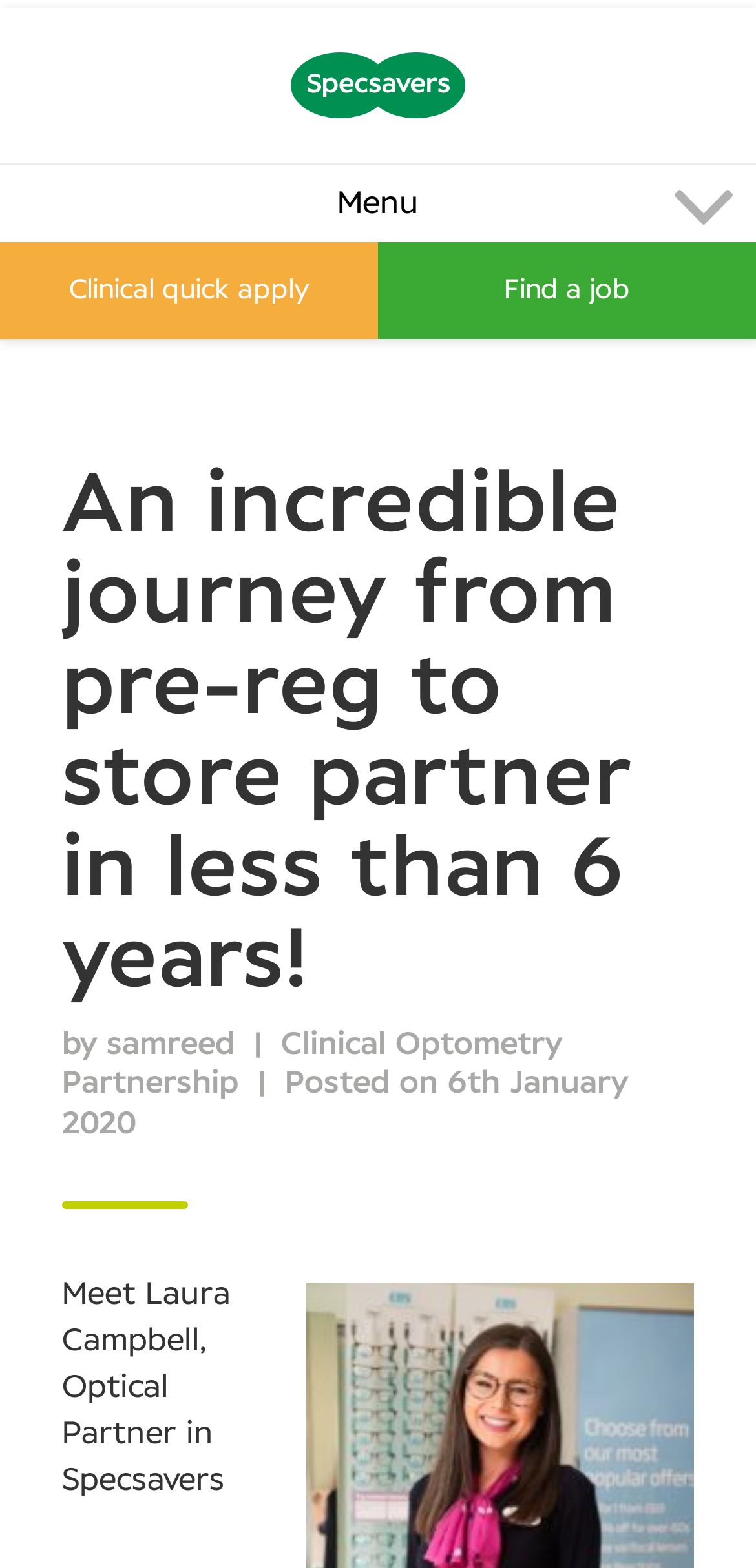Please identify the bounding box coordinates of the element I should click to complete this instruction: 'Apply for a clinical job'. The coordinates should be given as four float numbers between 0 and 1, like this: [left, top, right, bottom].

[0.0, 0.15, 0.5, 0.211]